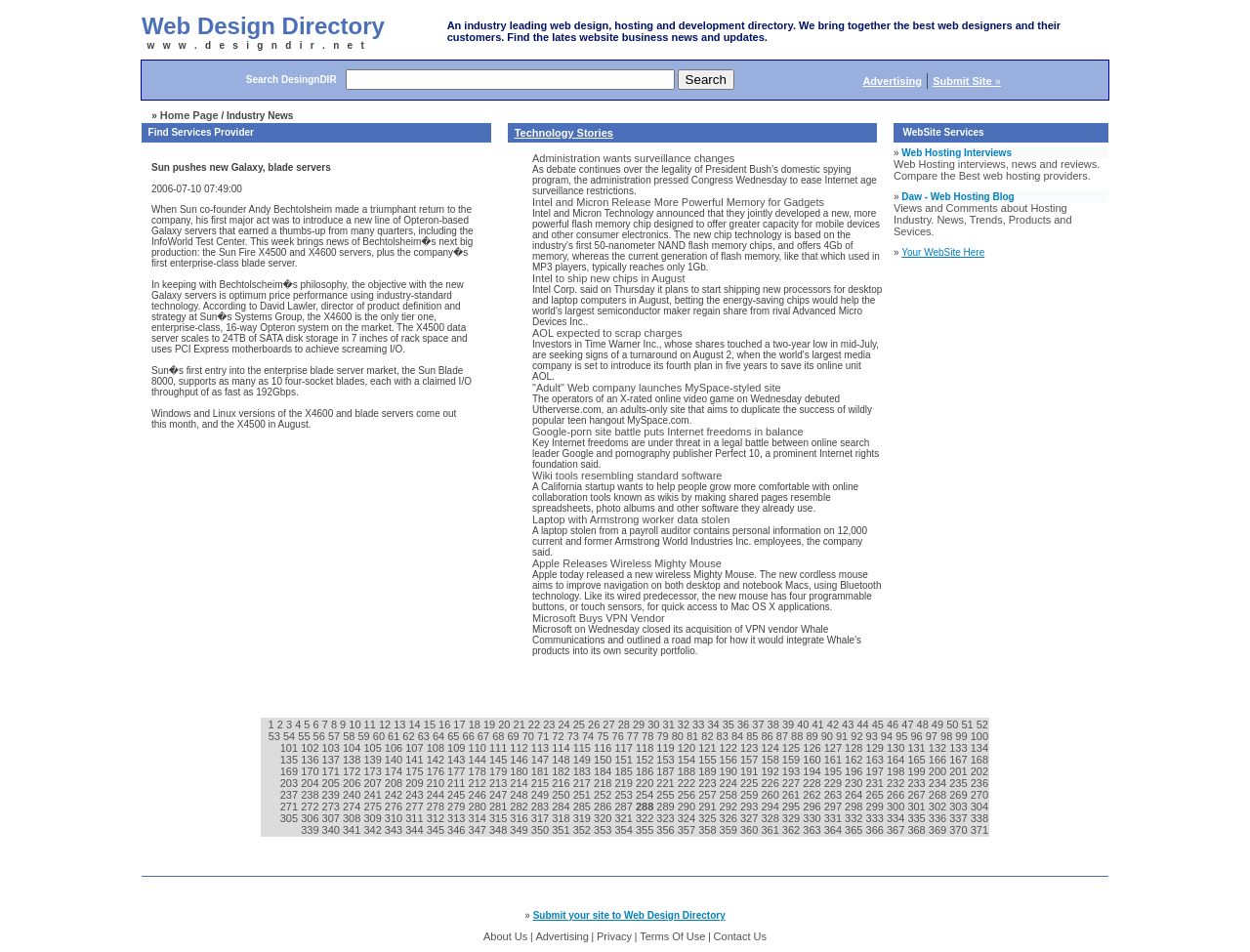Please determine the bounding box coordinates for the UI element described here. Use the format (top-left x, top-left y, bottom-right x, bottom-right y) with values bounded between 0 and 1: Facebook

None